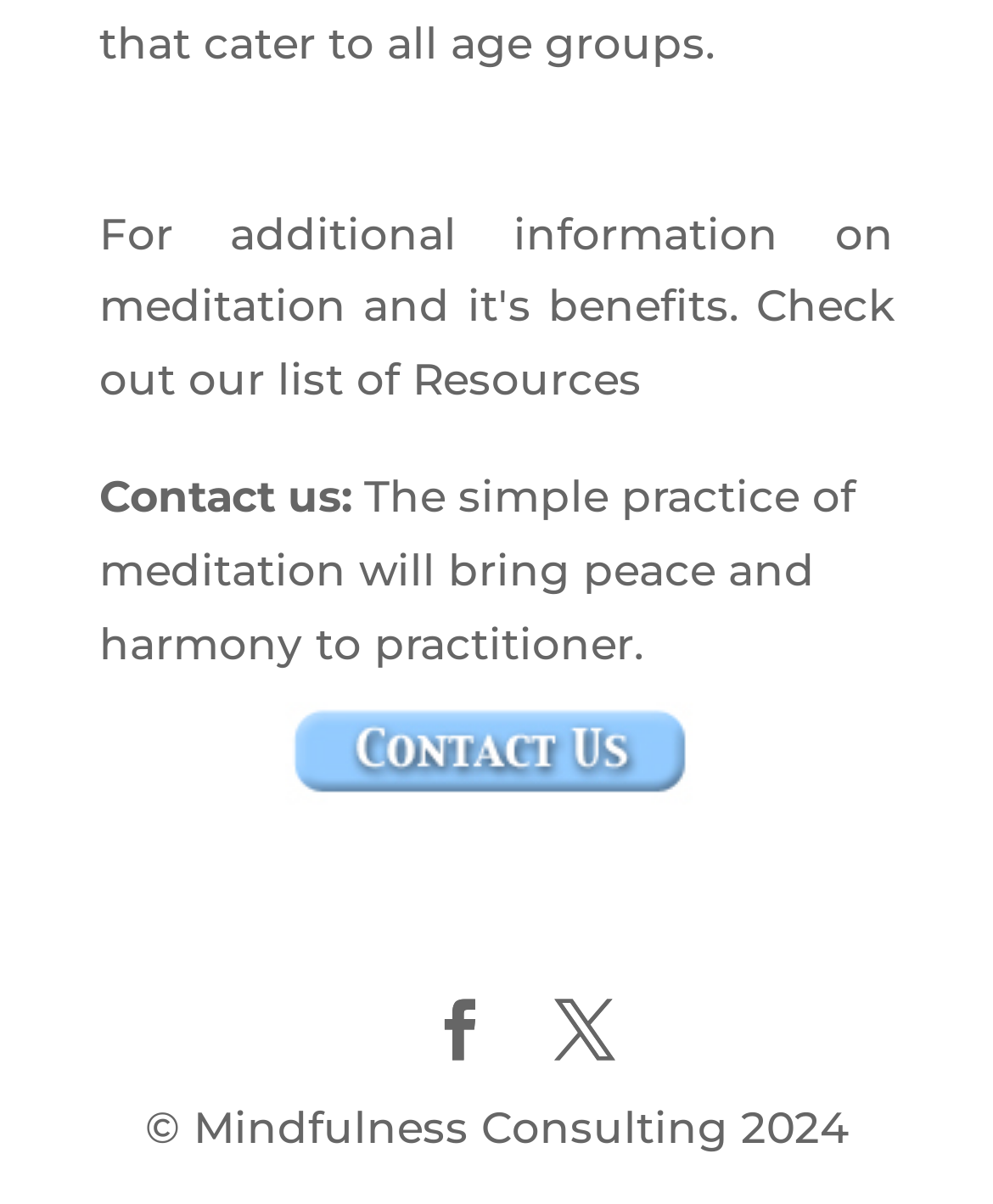Bounding box coordinates are specified in the format (top-left x, top-left y, bottom-right x, bottom-right y). All values are floating point numbers bounded between 0 and 1. Please provide the bounding box coordinate of the region this sentence describes: Resources

[0.415, 0.295, 0.646, 0.337]